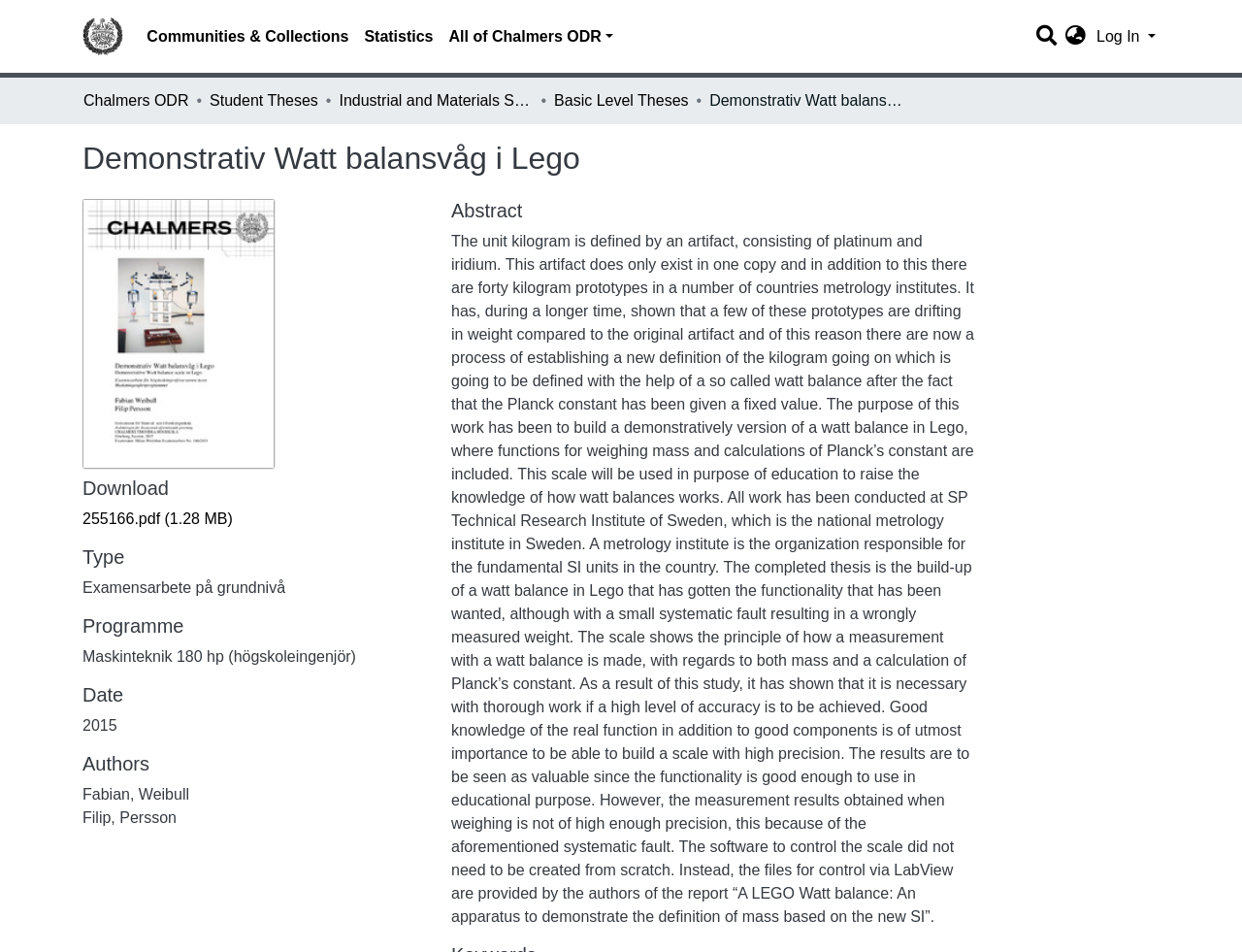Please indicate the bounding box coordinates for the clickable area to complete the following task: "Search for something". The coordinates should be specified as four float numbers between 0 and 1, i.e., [left, top, right, bottom].

[0.829, 0.018, 0.853, 0.057]